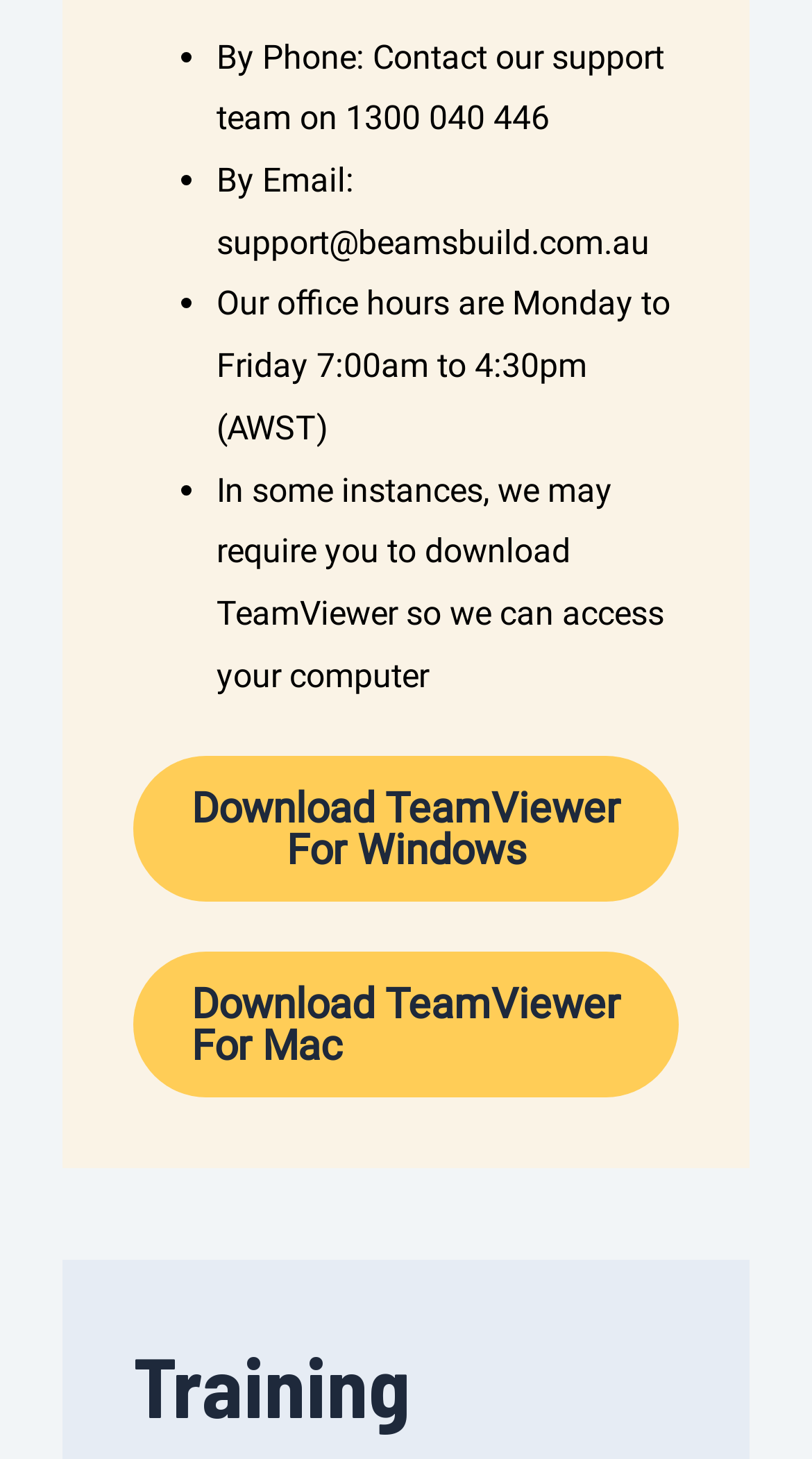Locate the bounding box of the UI element described in the following text: "Download TeamViewer For Mac".

[0.164, 0.653, 0.836, 0.753]